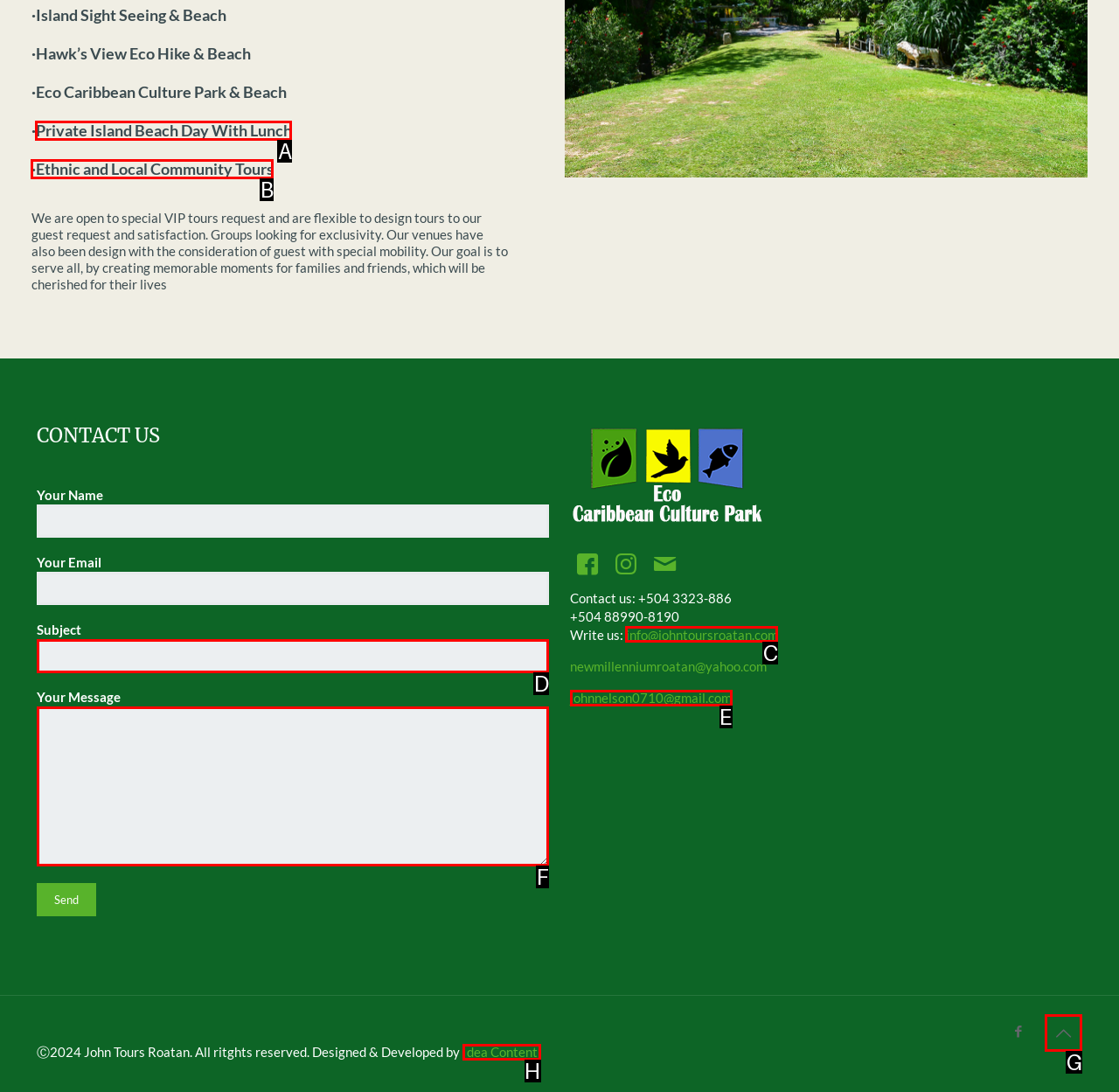Tell me which option I should click to complete the following task: Click on 'info@johntoursroatan.com' email link
Answer with the option's letter from the given choices directly.

C